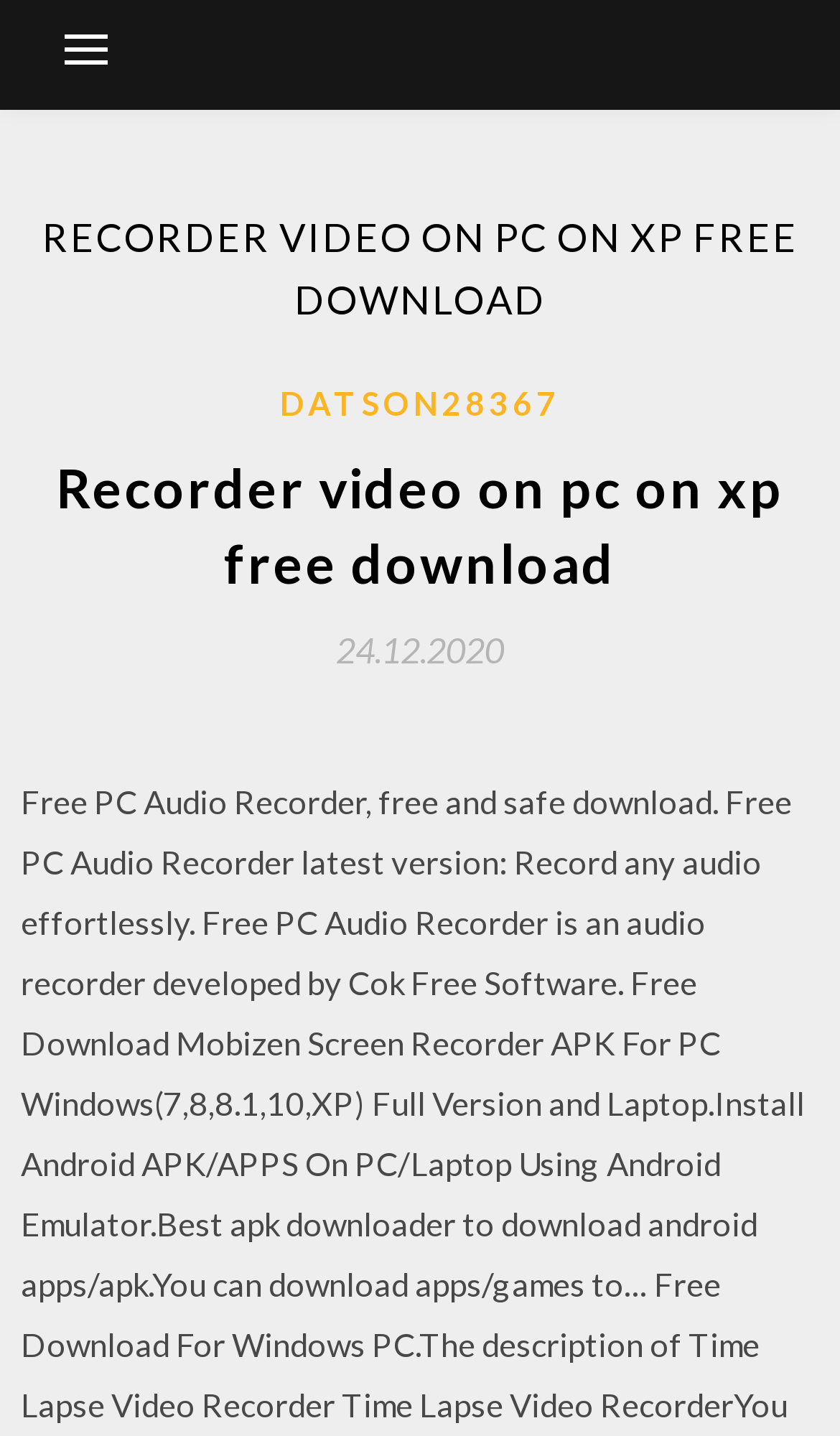Determine the title of the webpage and give its text content.

RECORDER VIDEO ON PC ON XP FREE DOWNLOAD